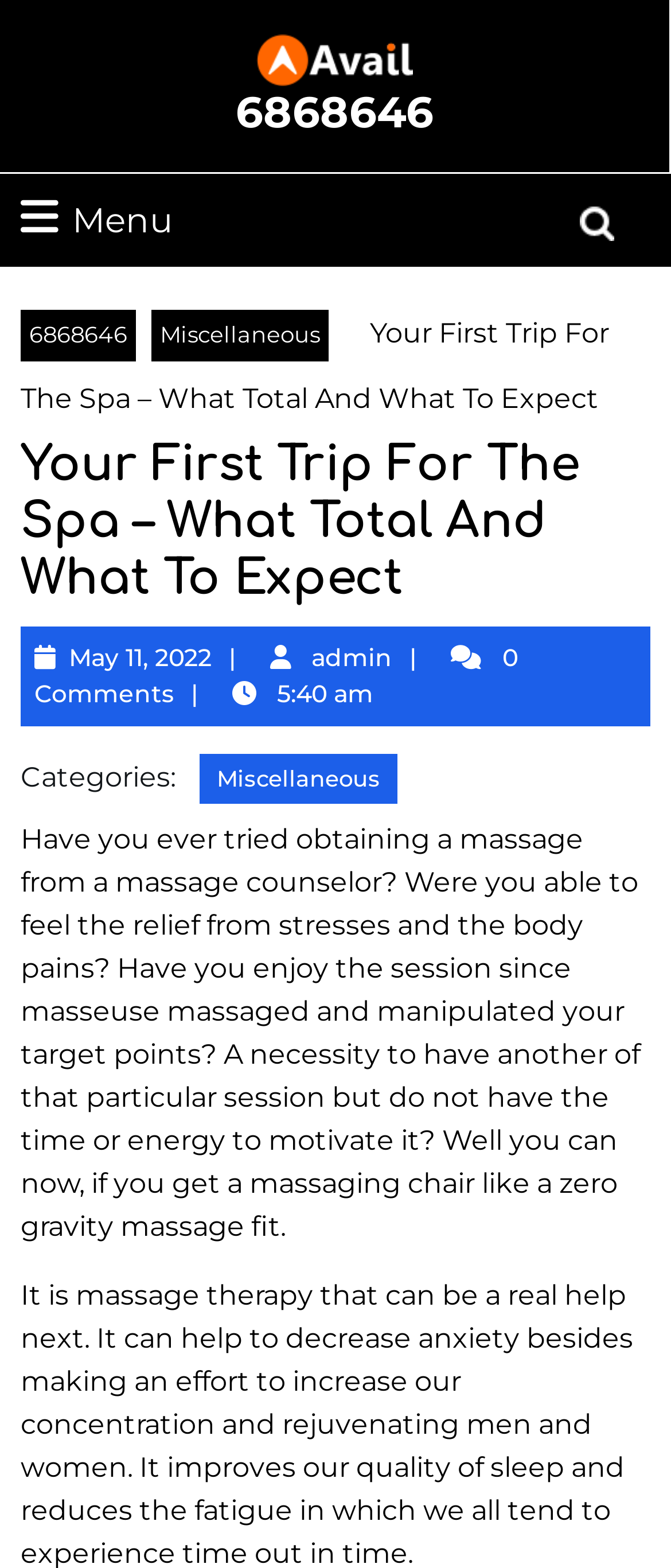What is the benefit of a massaging chair?
Please provide a comprehensive and detailed answer to the question.

The article mentions that a massaging chair can provide relief from stress and body pains, similar to a massage from a massage counselor. This suggests that the benefit of a massaging chair is to provide relaxation and relief from physical discomfort.